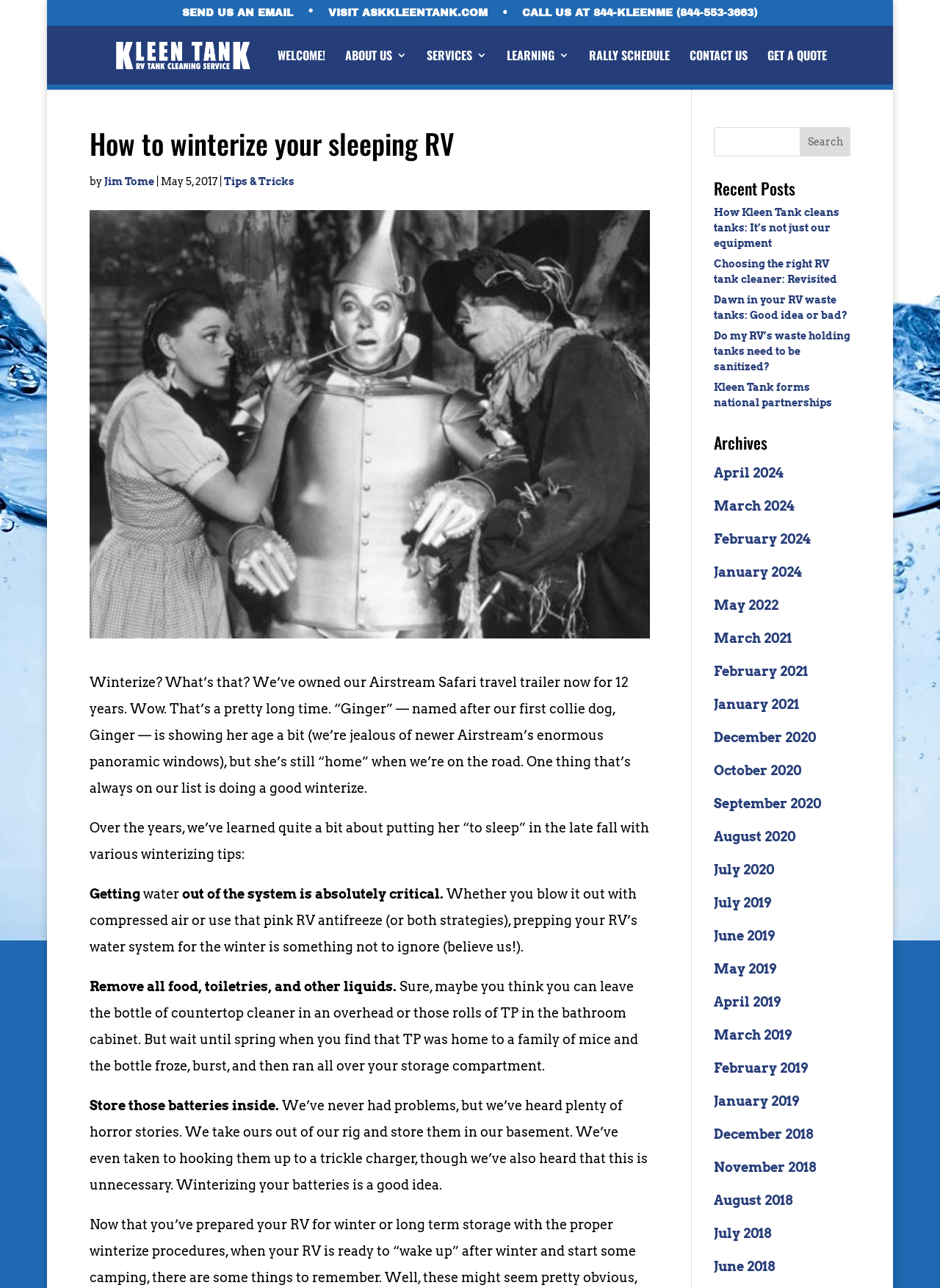Find and specify the bounding box coordinates that correspond to the clickable region for the instruction: "Read the Recent Posts section".

None